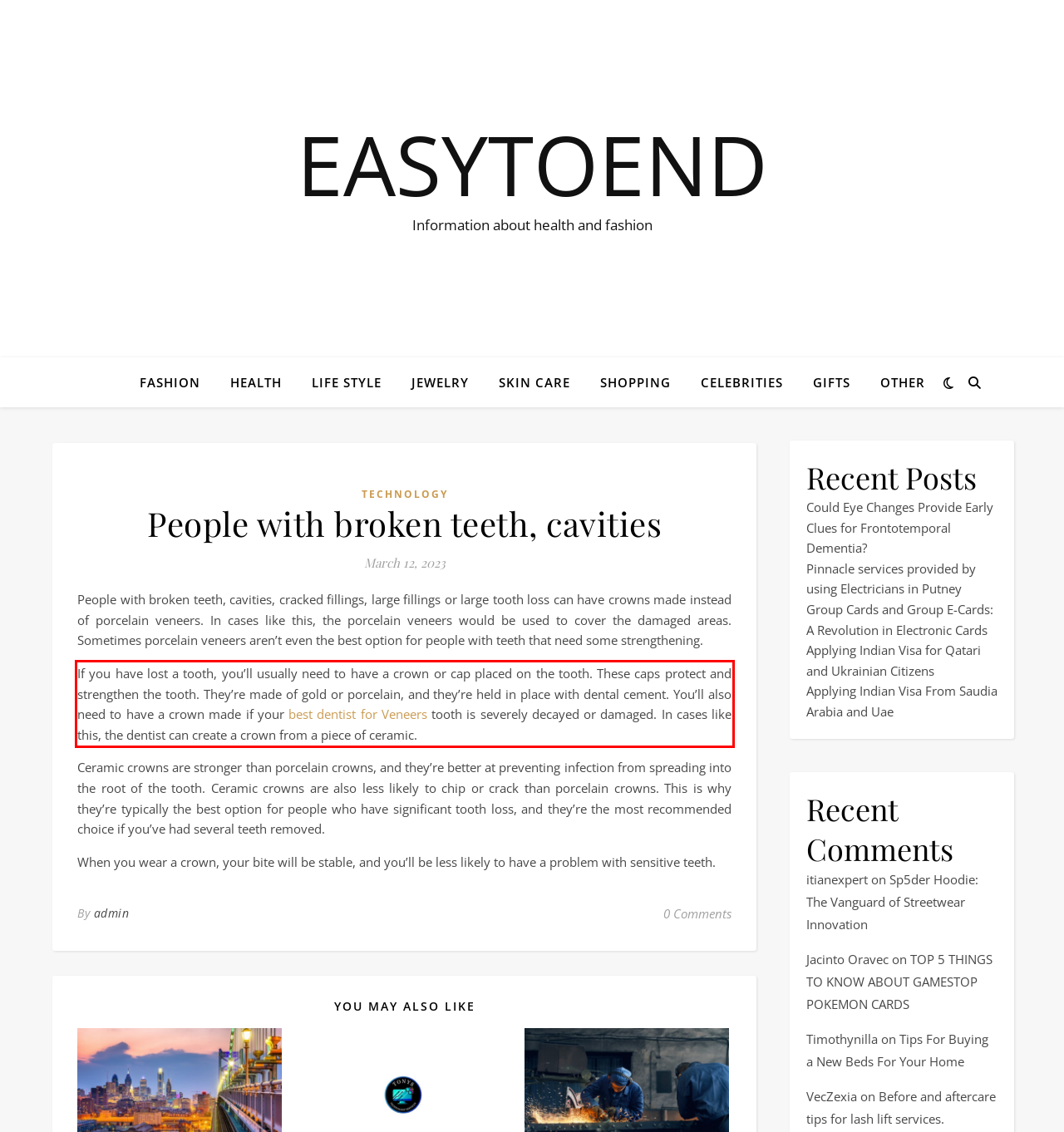Perform OCR on the text inside the red-bordered box in the provided screenshot and output the content.

If you have lost a tooth, you’ll usually need to have a crown or cap placed on the tooth. These caps protect and strengthen the tooth. They’re made of gold or porcelain, and they’re held in place with dental cement. You’ll also need to have a crown made if your best dentist for Veneers tooth is severely decayed or damaged. In cases like this, the dentist can create a crown from a piece of ceramic.